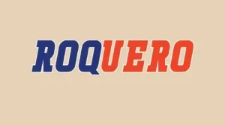What emotions does the Roquero font convey?
Give a single word or phrase answer based on the content of the image.

Energy and creativity